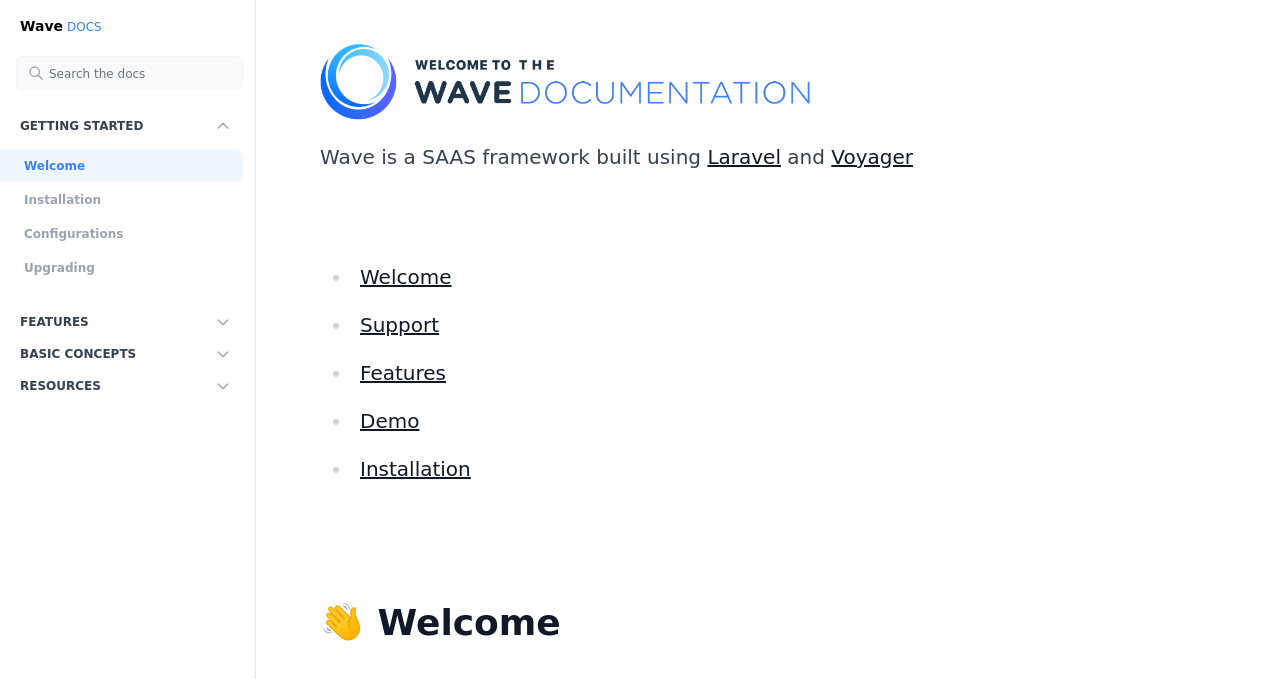Please answer the following query using a single word or phrase: 
What is the framework built with?

Laravel and Voyager